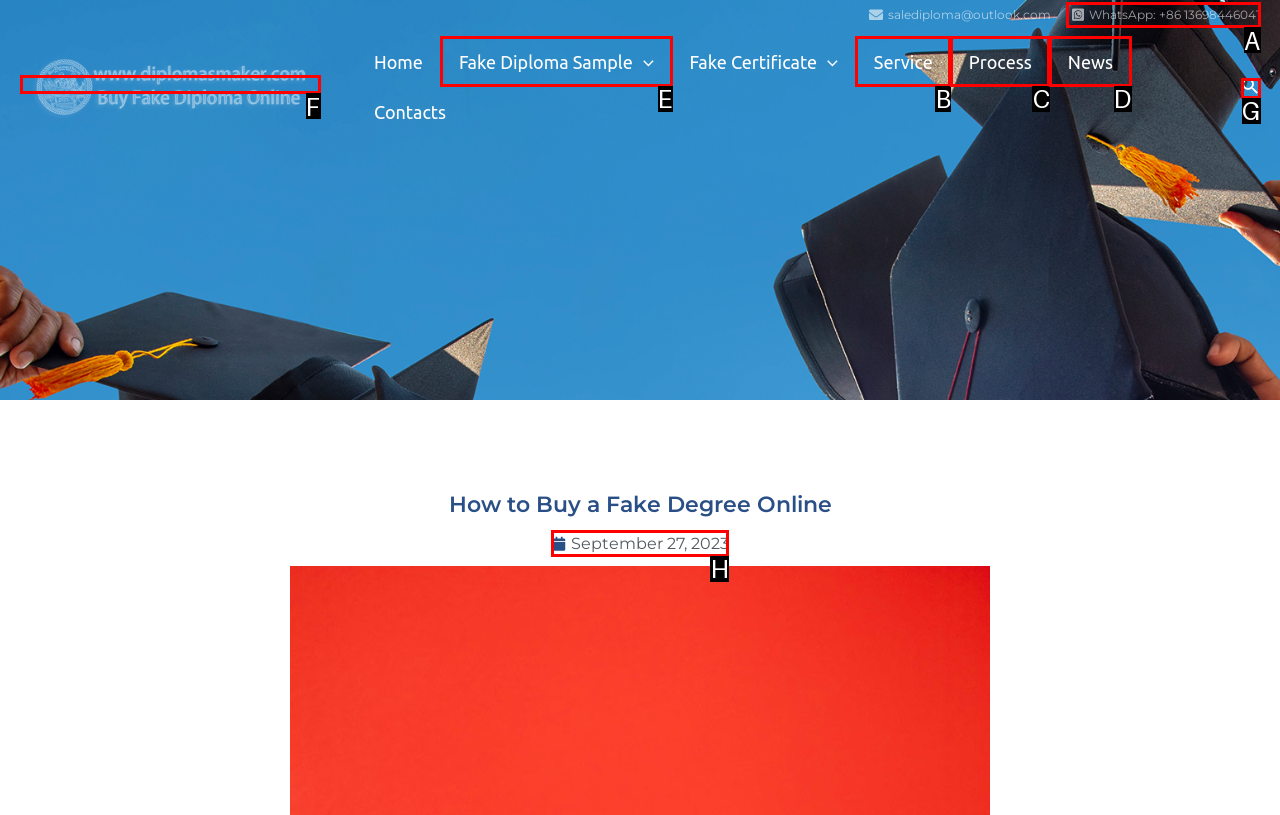Choose the letter of the option that needs to be clicked to perform the task: Browse fake diploma samples. Answer with the letter.

E